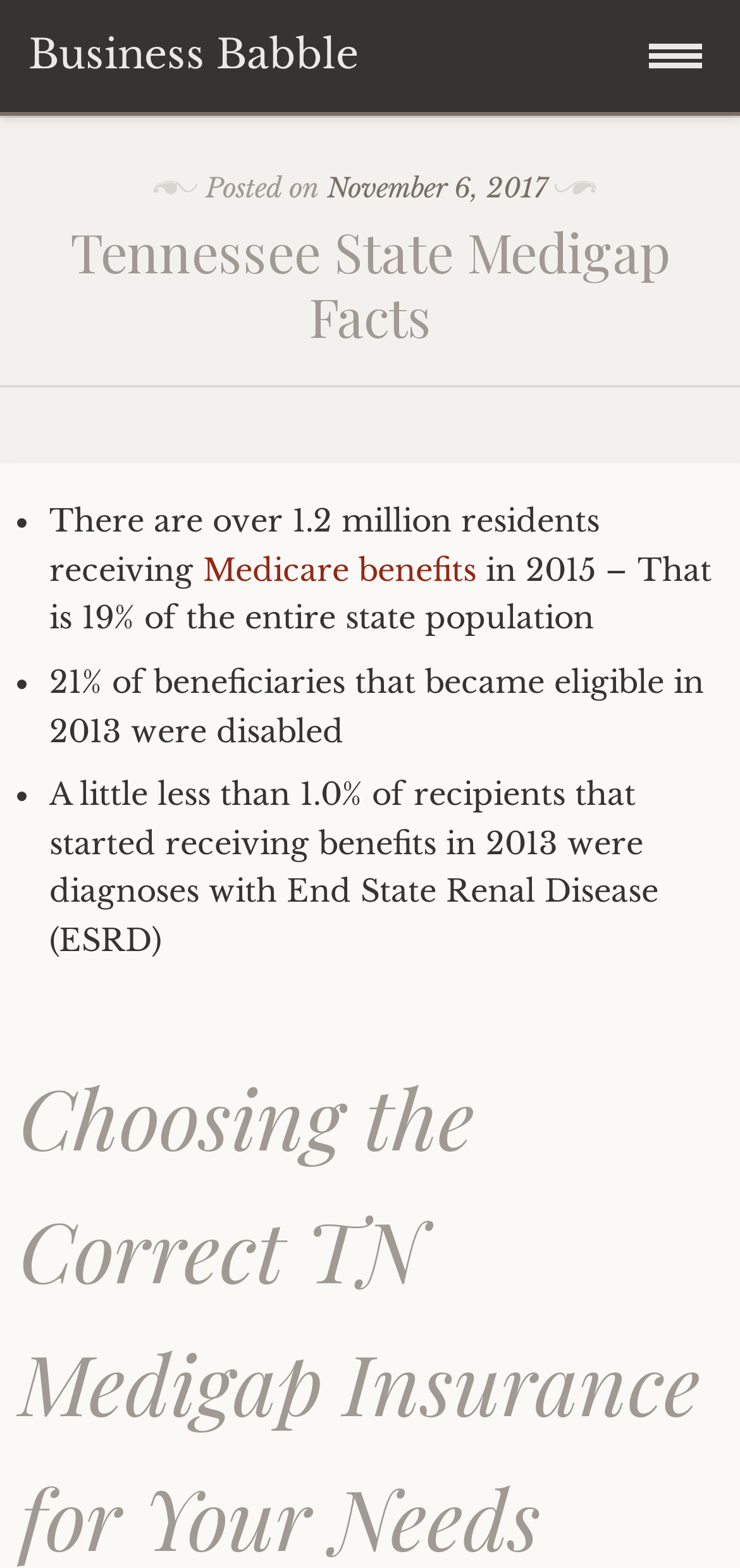What is the date when the webpage was posted?
Please provide a comprehensive answer based on the visual information in the image.

The webpage has a 'Posted on' label followed by the date 'November 6, 2017', which indicates when the webpage was posted.